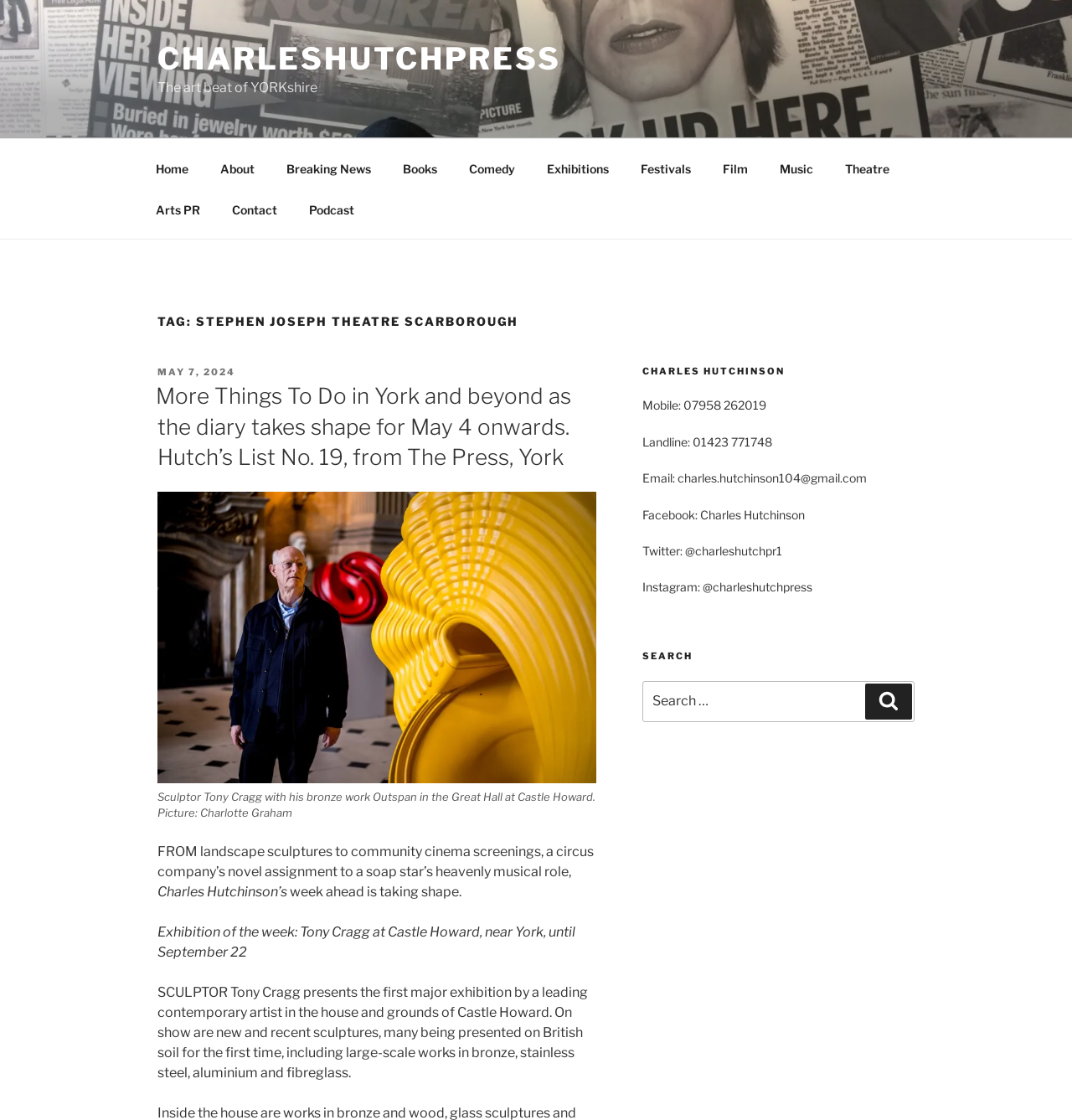Indicate the bounding box coordinates of the element that needs to be clicked to satisfy the following instruction: "View the latest news in the 'Breaking News' section". The coordinates should be four float numbers between 0 and 1, i.e., [left, top, right, bottom].

[0.253, 0.132, 0.359, 0.169]